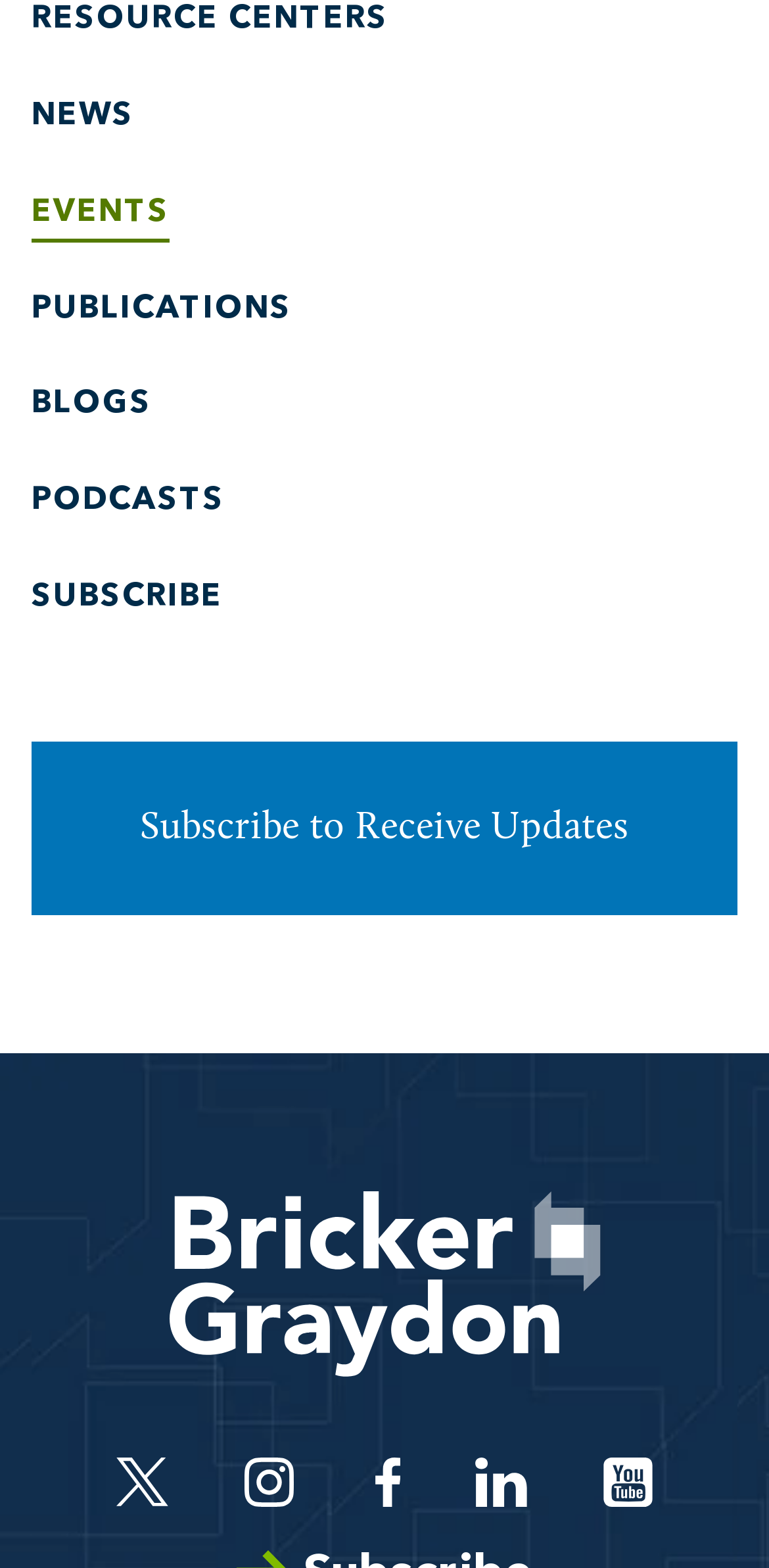Determine the bounding box coordinates of the region to click in order to accomplish the following instruction: "View EVENTS". Provide the coordinates as four float numbers between 0 and 1, specifically [left, top, right, bottom].

[0.041, 0.126, 0.221, 0.154]